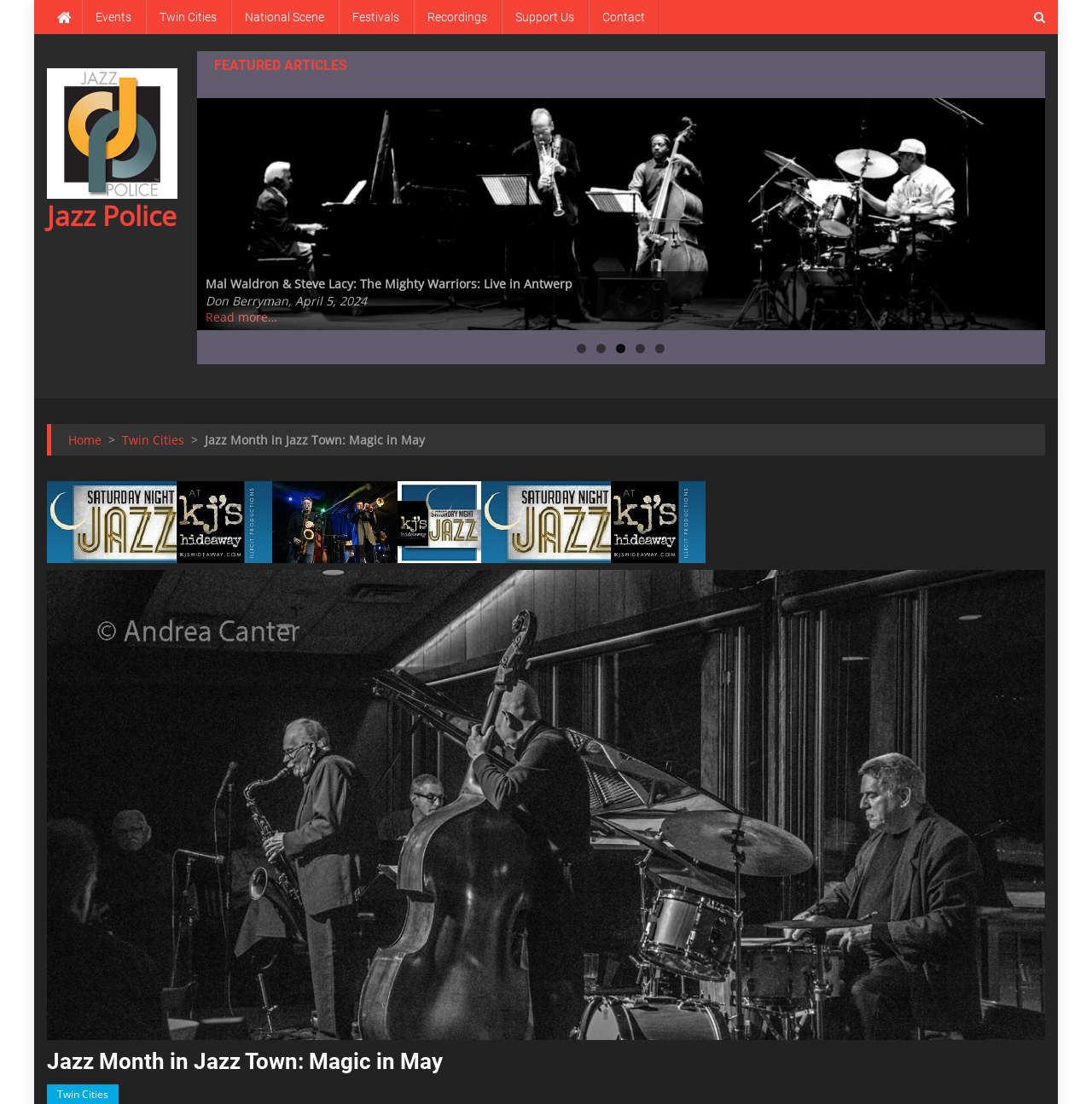Pinpoint the bounding box coordinates of the clickable element to carry out the following instruction: "View the 'Saturday Night Jazz at kj's hideaway' event."

[0.043, 0.464, 0.646, 0.479]